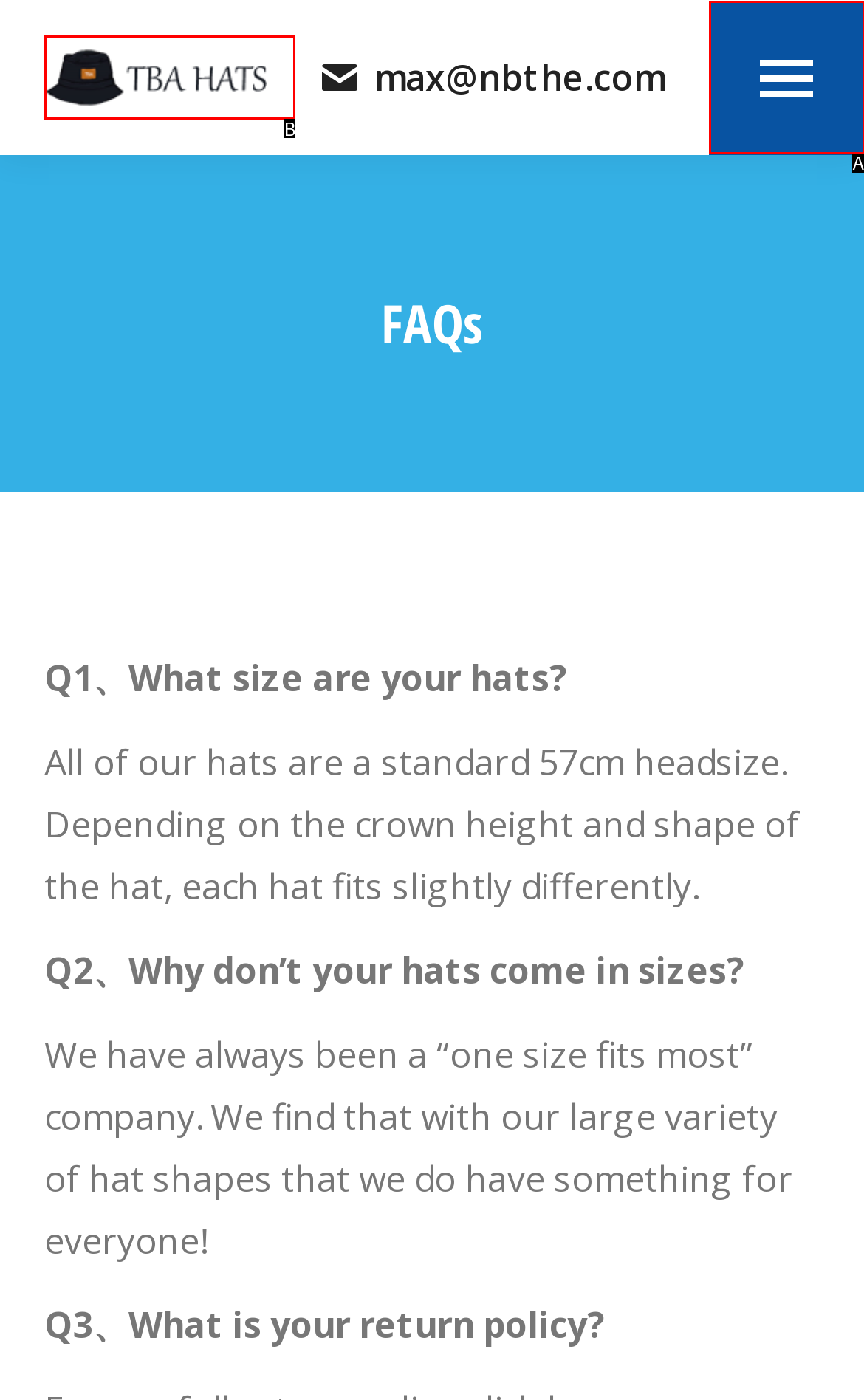Using the provided description: aria-label="Mobile menu icon", select the most fitting option and return its letter directly from the choices.

A